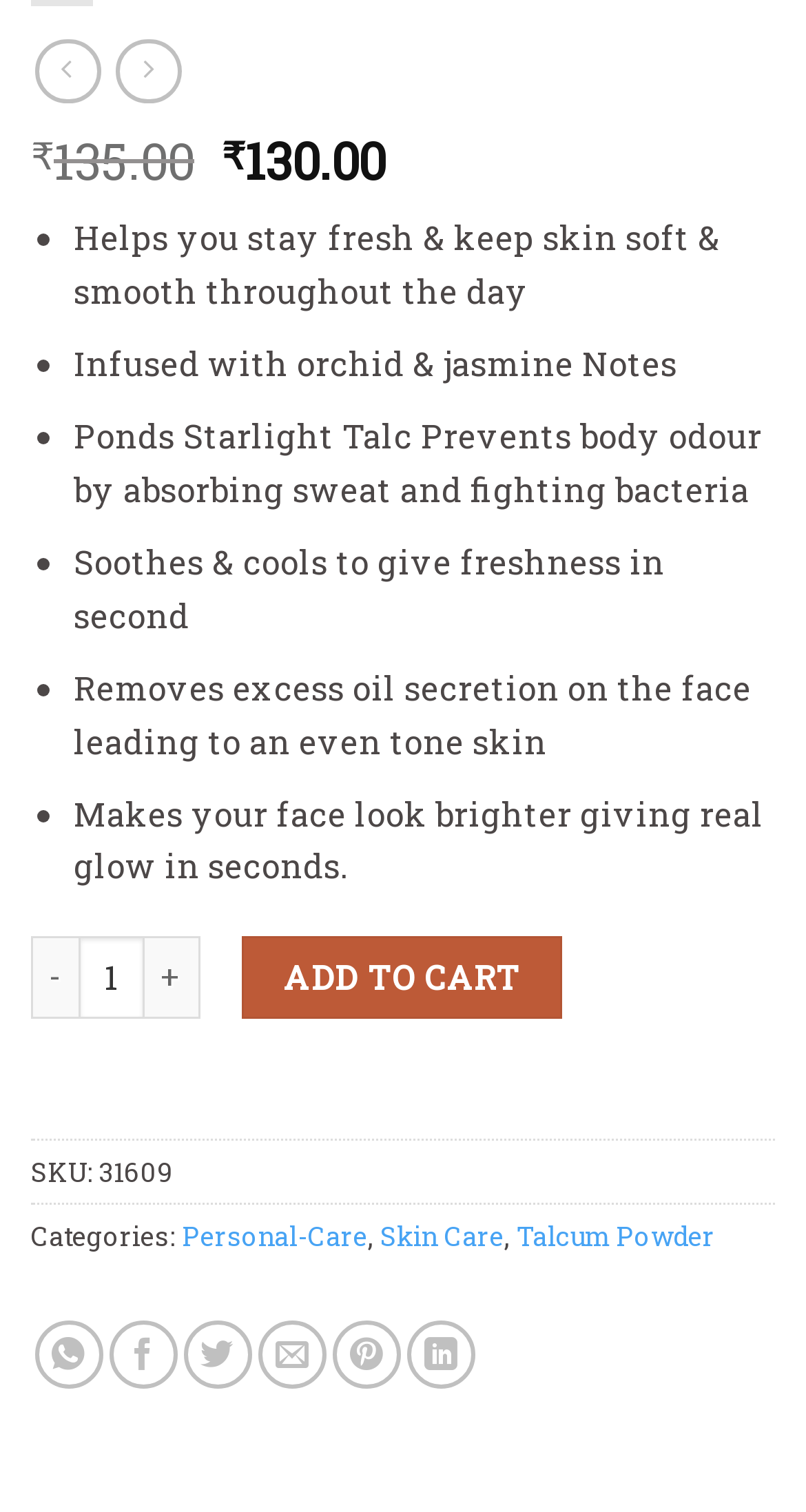What is the purpose of the '-' and '+' buttons?
Look at the webpage screenshot and answer the question with a detailed explanation.

The '-' and '+' buttons are part of the product quantity adjustment section, allowing the user to decrease or increase the quantity of the product to be purchased.